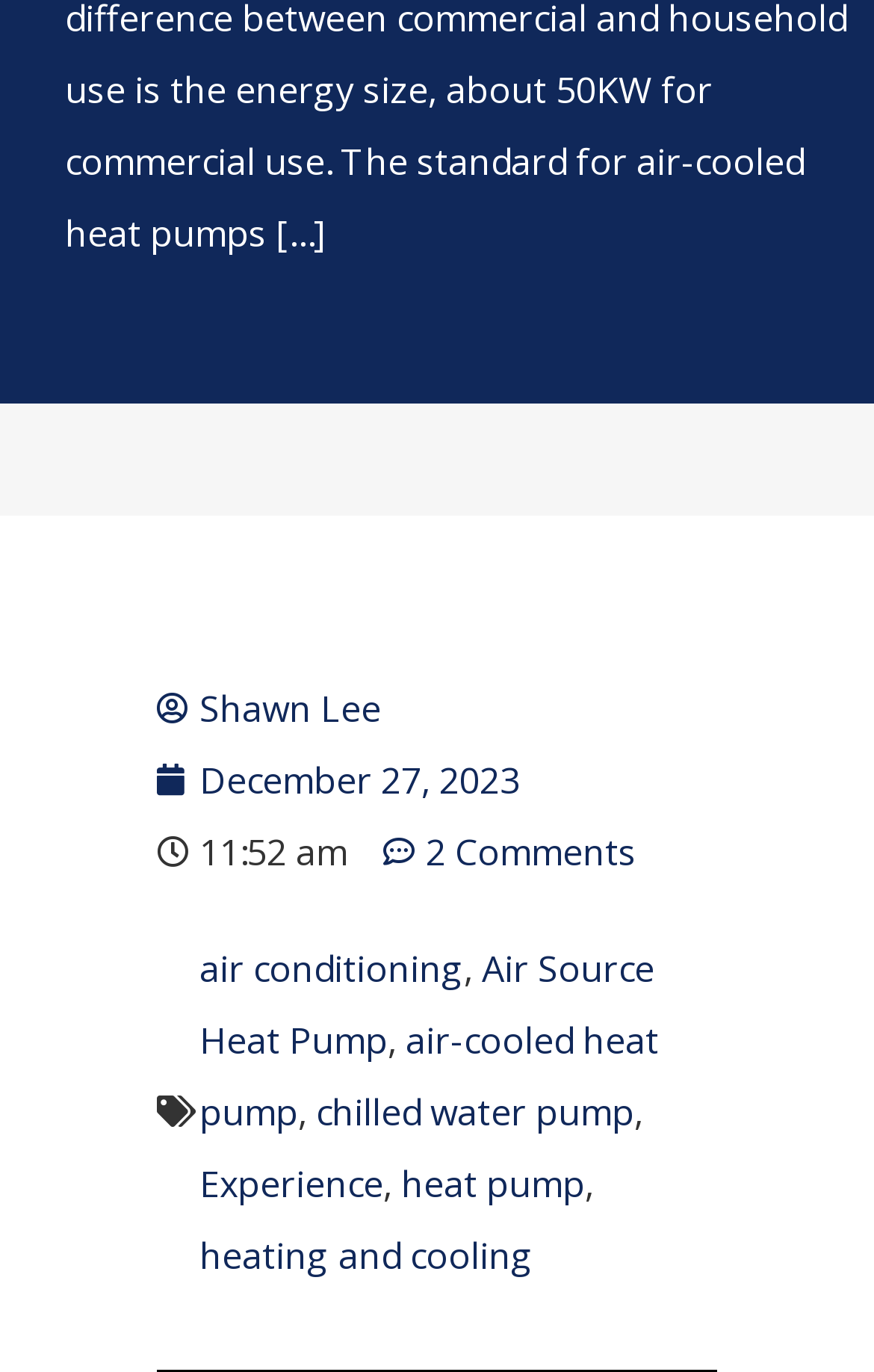Pinpoint the bounding box coordinates of the area that should be clicked to complete the following instruction: "Learn about Air Source Heat Pump". The coordinates must be given as four float numbers between 0 and 1, i.e., [left, top, right, bottom].

[0.228, 0.688, 0.749, 0.776]